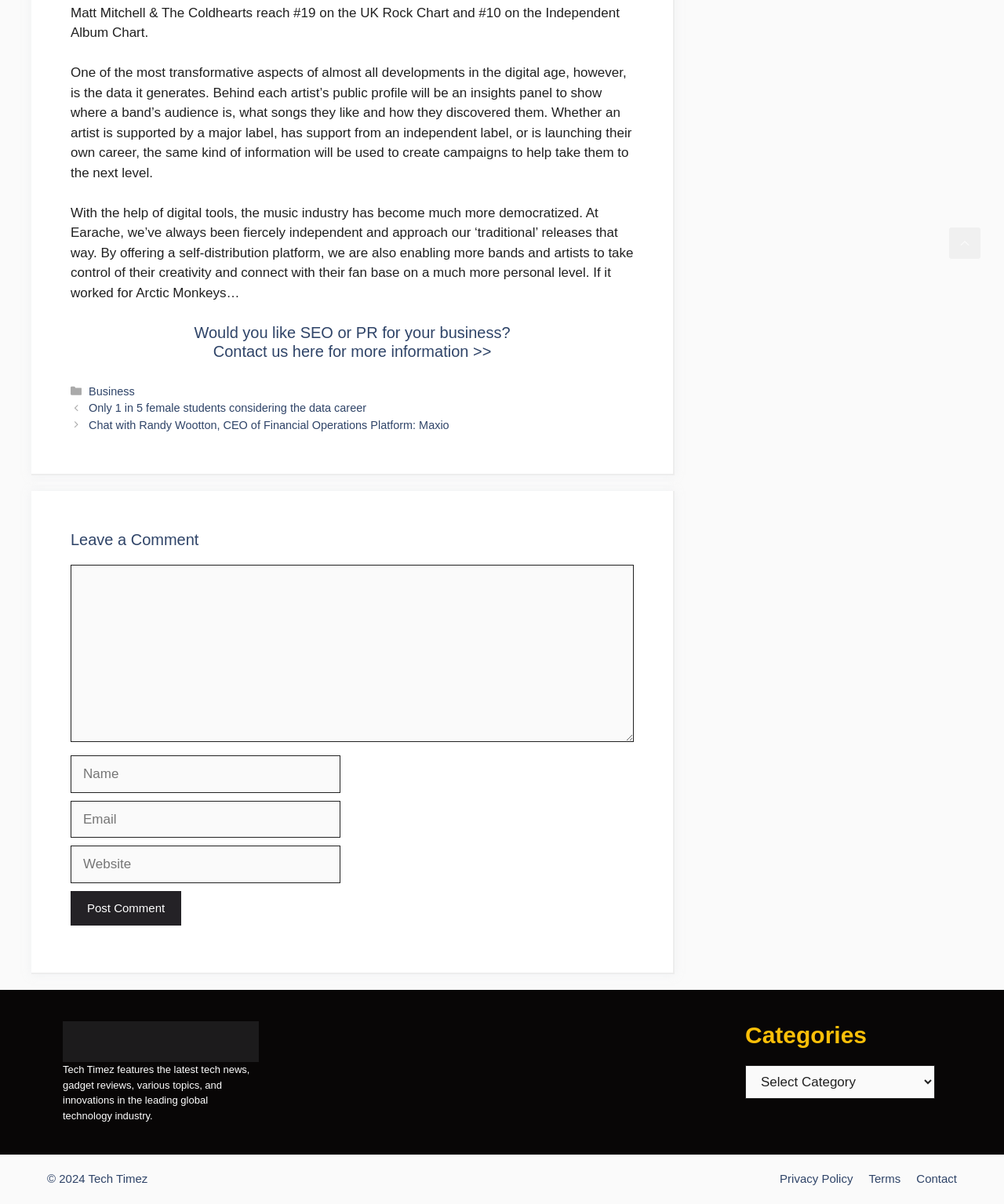Please identify the bounding box coordinates of the element I should click to complete this instruction: 'Select a category from the dropdown menu'. The coordinates should be given as four float numbers between 0 and 1, like this: [left, top, right, bottom].

[0.742, 0.885, 0.931, 0.913]